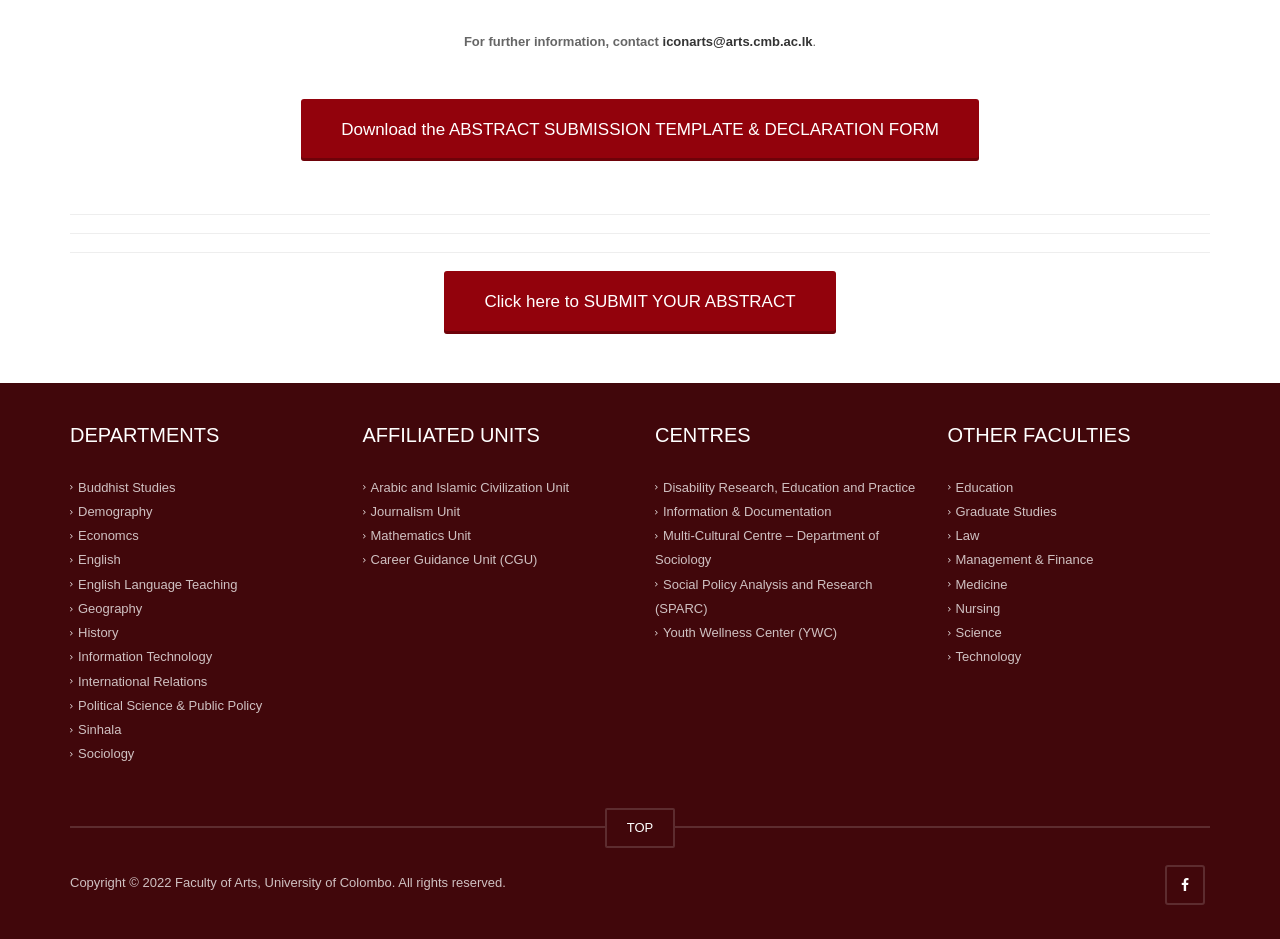What is the contact email address?
Refer to the image and provide a one-word or short phrase answer.

iconarts@arts.cmb.ac.lk